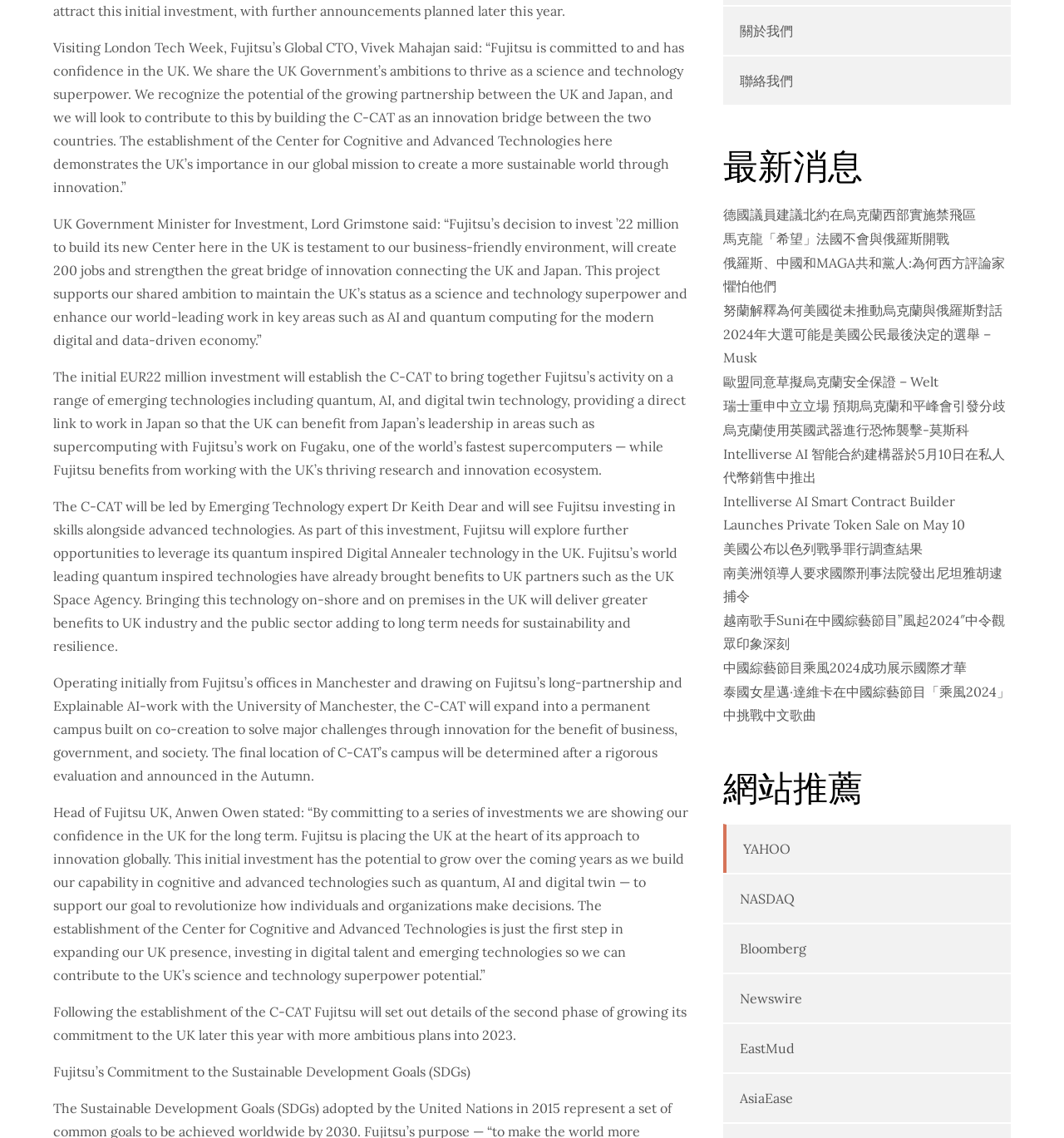Pinpoint the bounding box coordinates of the area that must be clicked to complete this instruction: "Visit YAHOO".

[0.699, 0.739, 0.743, 0.753]